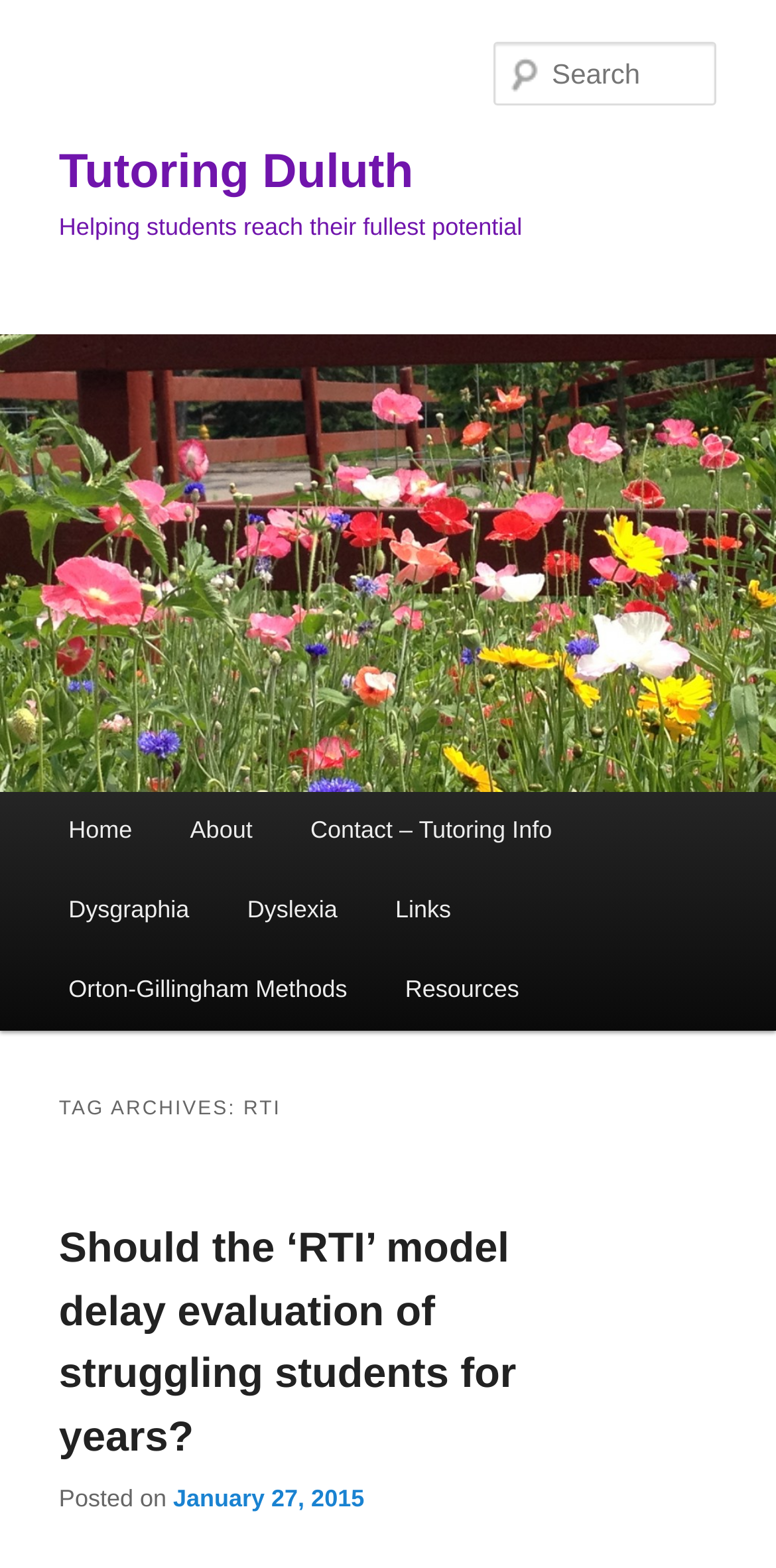Please identify the bounding box coordinates of the area that needs to be clicked to follow this instruction: "Search for something".

[0.637, 0.027, 0.924, 0.067]